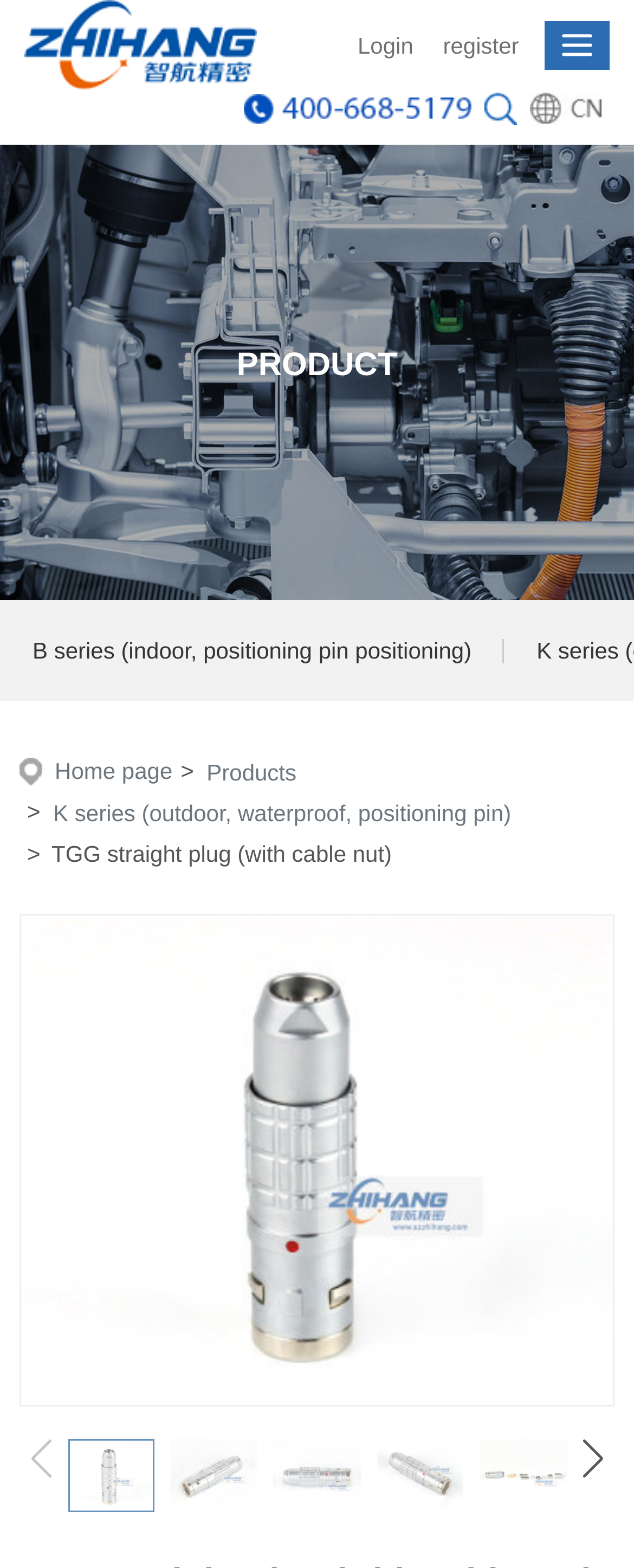Answer the following in one word or a short phrase: 
What is the product name?

TGG straight plug (with cable nut)